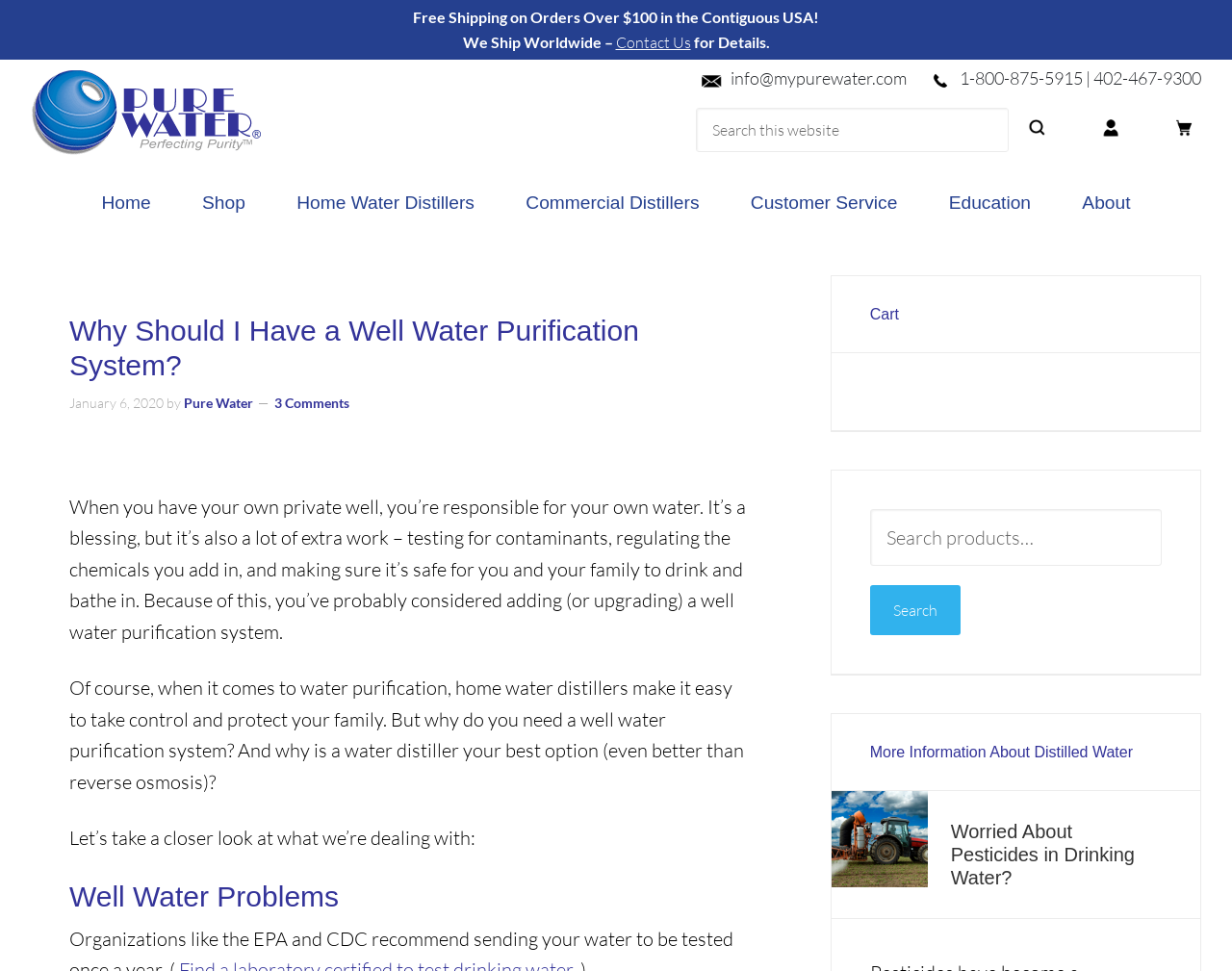Can you find and provide the title of the webpage?

Why Should I Have a Well Water Purification System?